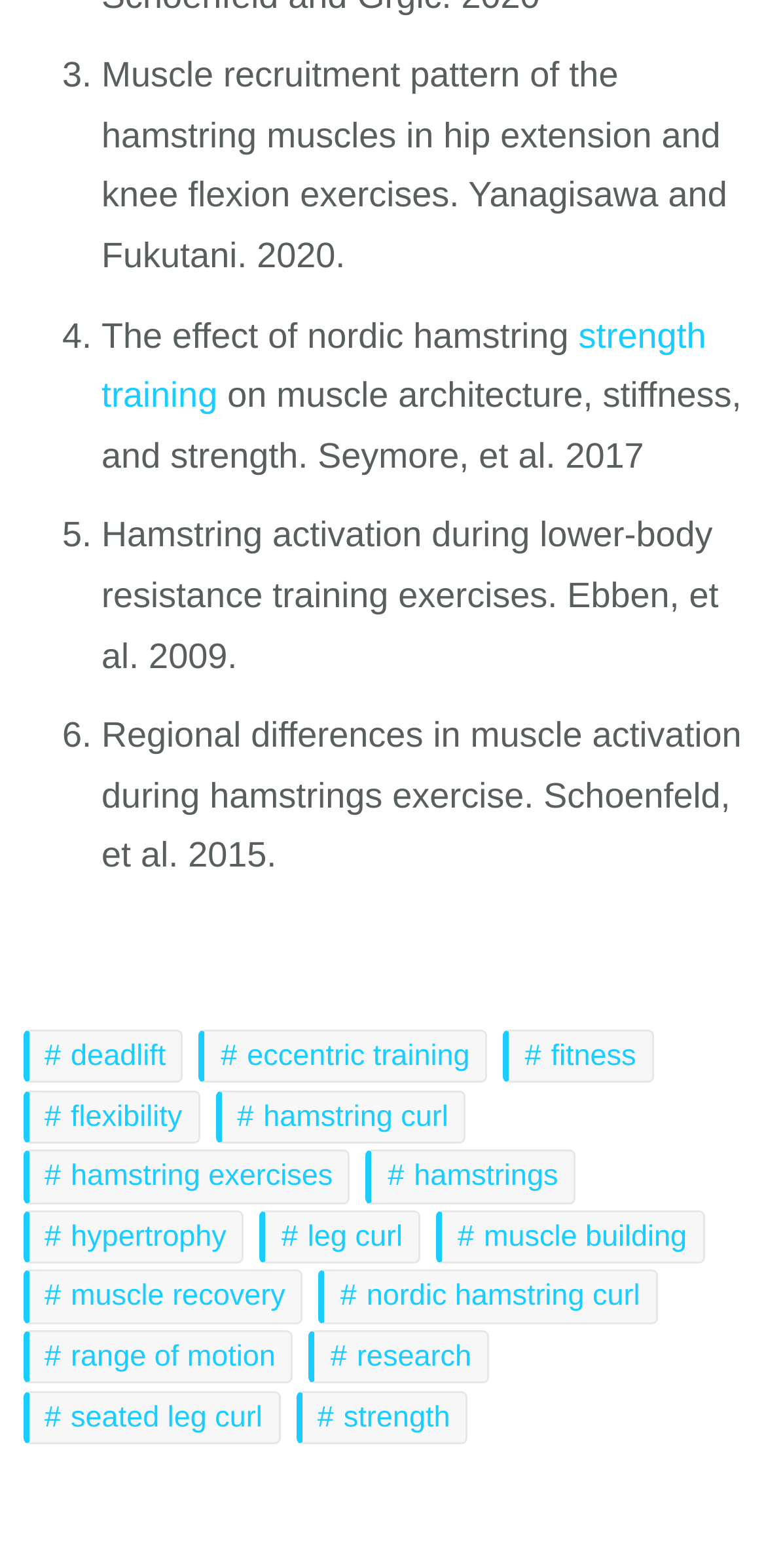Determine the bounding box coordinates of the clickable element necessary to fulfill the instruction: "Visit '# fitness'". Provide the coordinates as four float numbers within the 0 to 1 range, i.e., [left, top, right, bottom].

[0.657, 0.657, 0.854, 0.691]